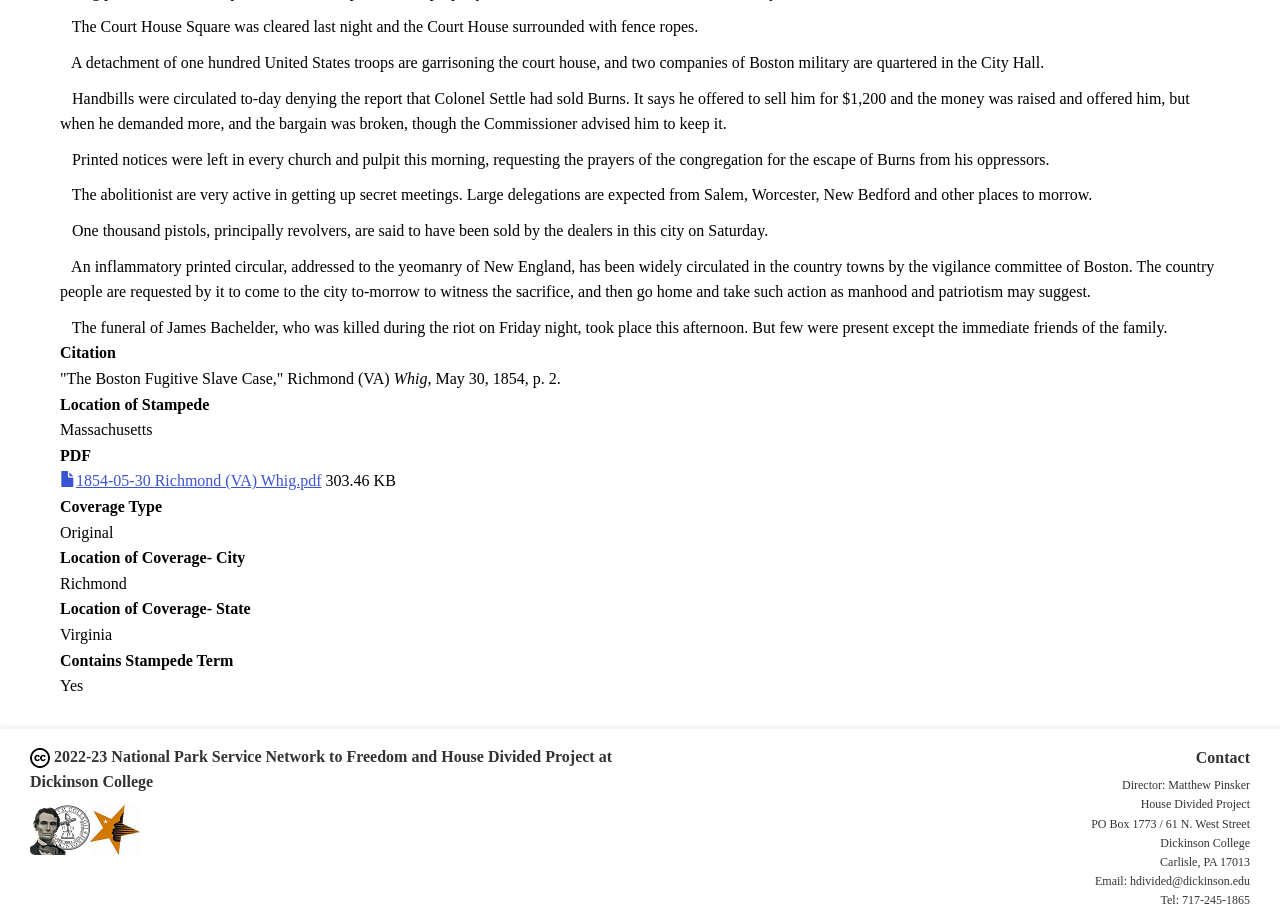What is the topic of the article?
Give a single word or phrase answer based on the content of the image.

The Boston Fugitive Slave Case